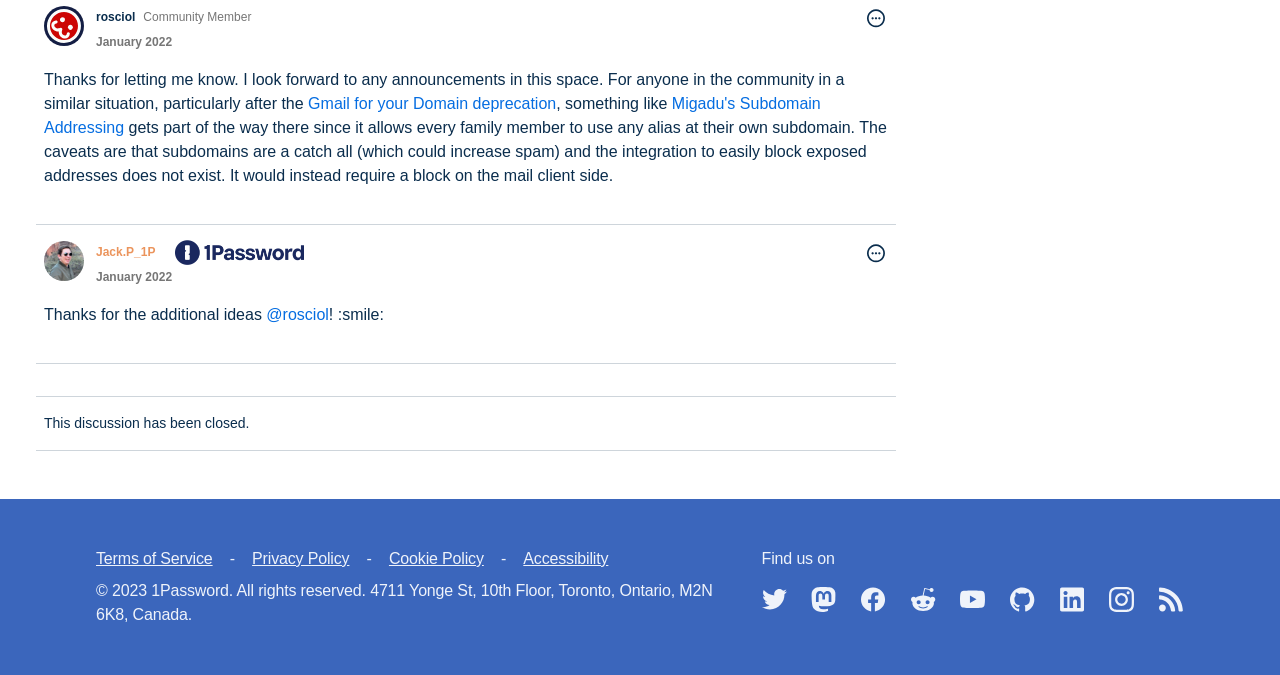Determine the bounding box coordinates for the clickable element required to fulfill the instruction: "Check the time of the post". Provide the coordinates as four float numbers between 0 and 1, i.e., [left, top, right, bottom].

[0.075, 0.052, 0.134, 0.072]